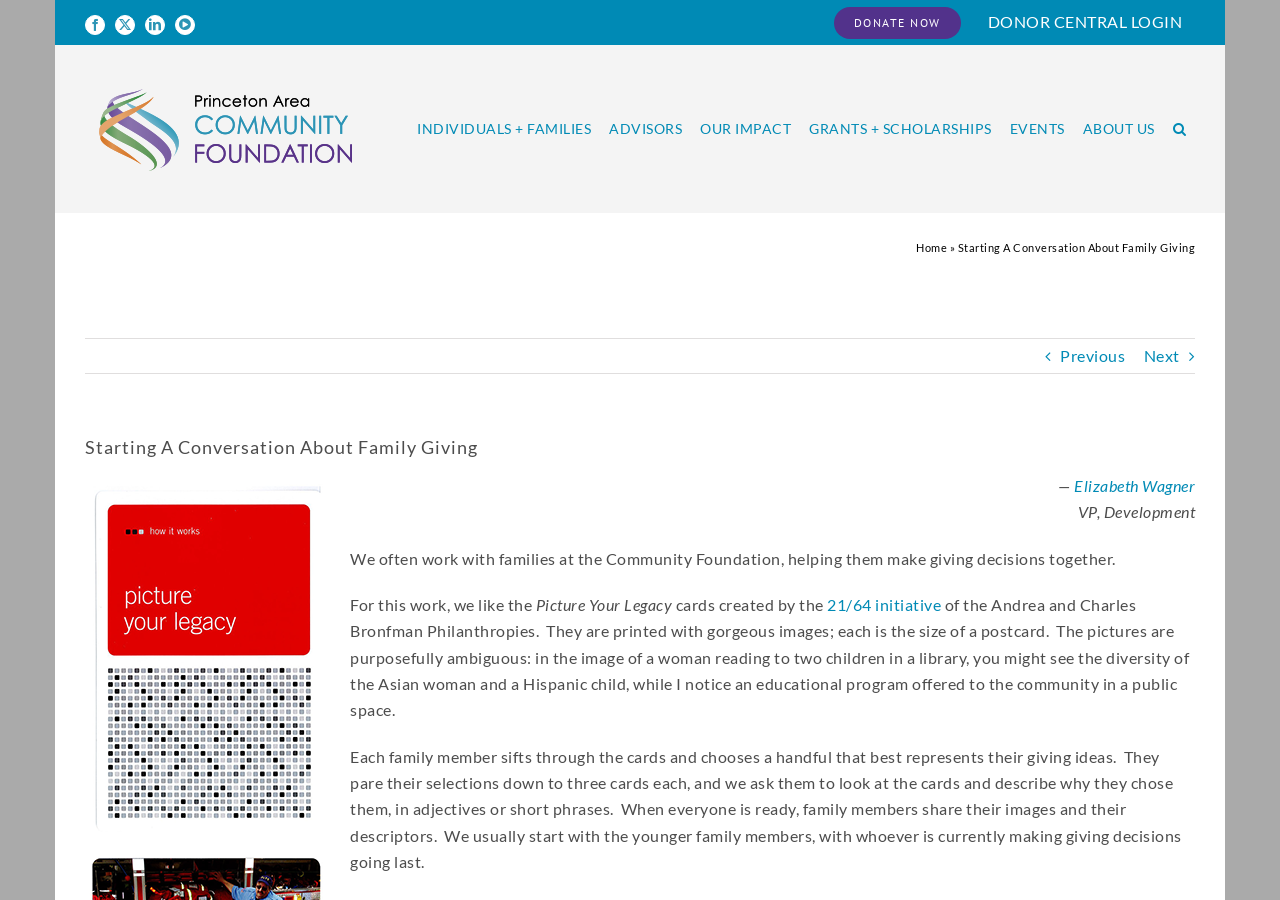Locate the bounding box coordinates of the element I should click to achieve the following instruction: "Login to Donor Central".

[0.761, 0.001, 0.934, 0.049]